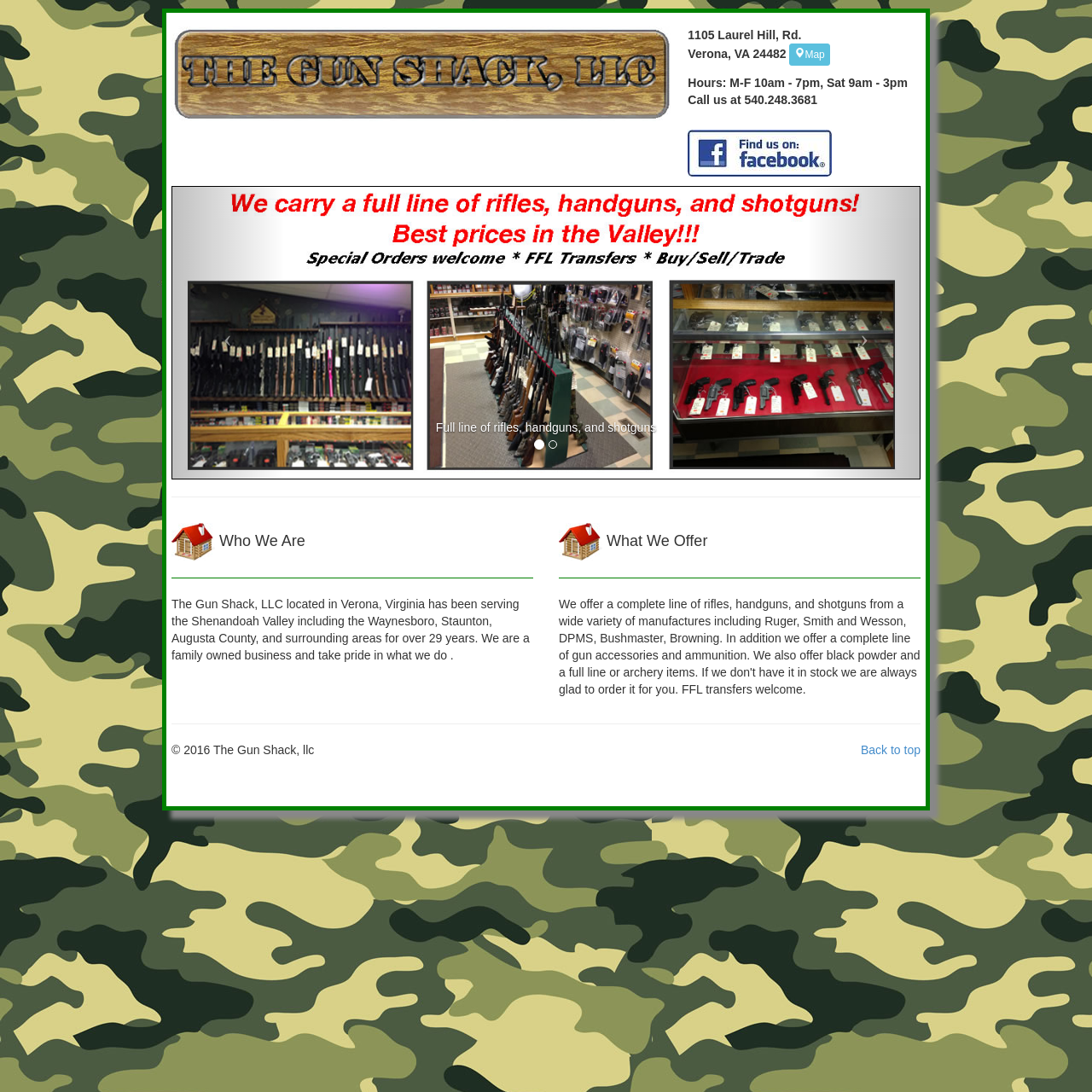Use a single word or phrase to answer the question: What are the business hours of The Gun Shack, LLC?

M-F 10am - 7pm, Sat 9am - 3pm